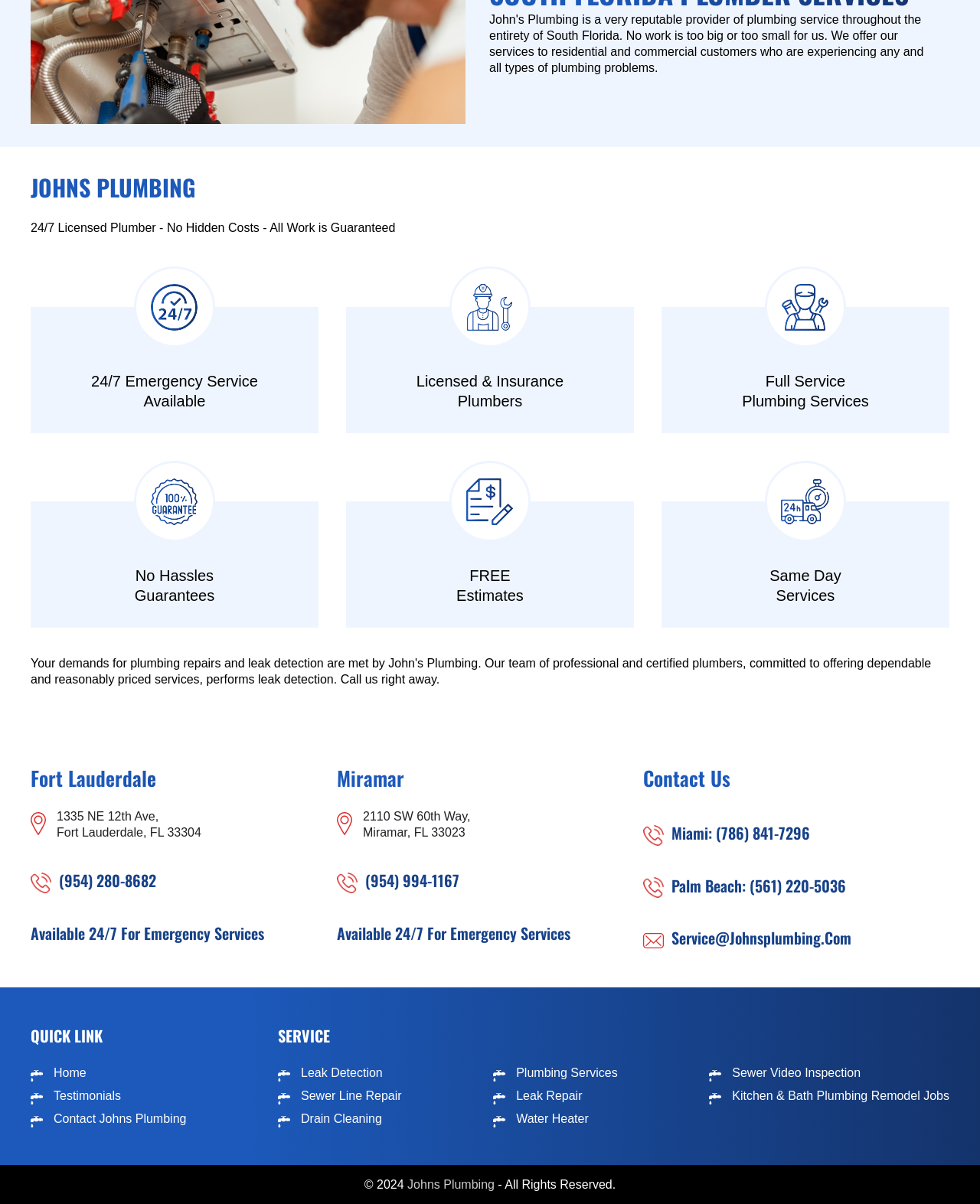What is the address of Johns Plumbing in Fort Lauderdale?
Using the image, give a concise answer in the form of a single word or short phrase.

1335 NE 12th Ave, Fort Lauderdale, FL 33304